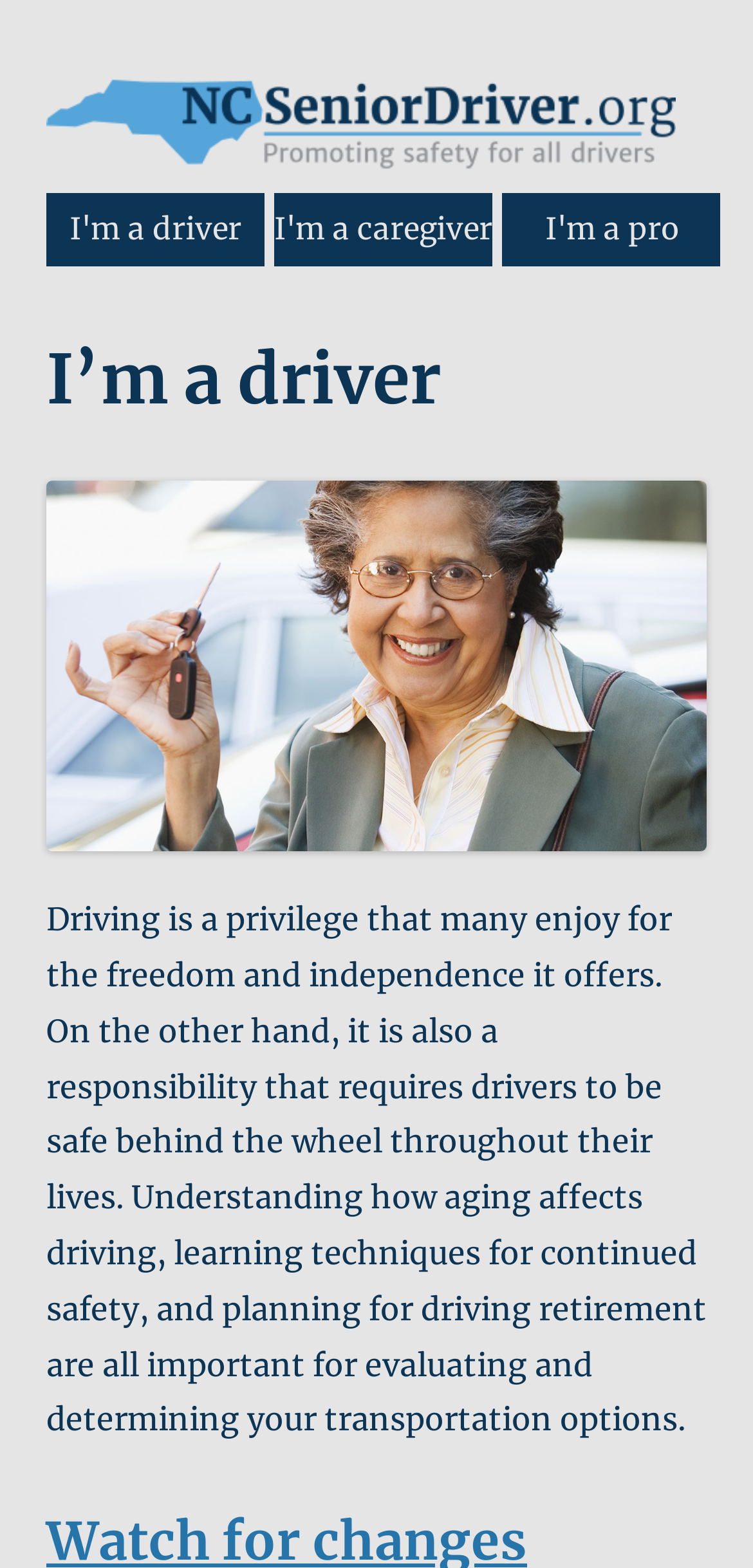Determine the main headline of the webpage and provide its text.

I’m a driver